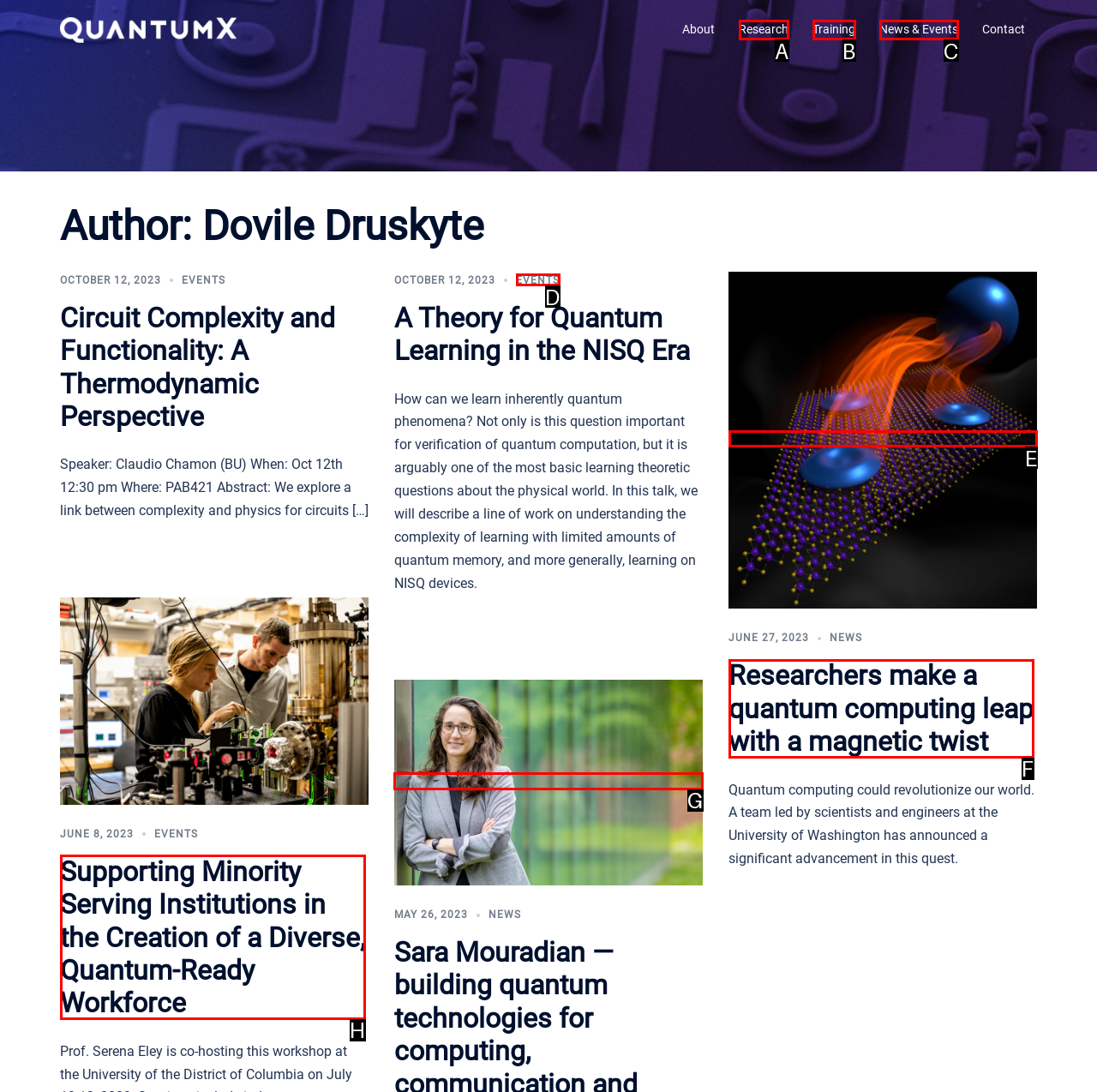Select the letter of the element you need to click to complete this task: Learn more about 'Sara Mouradian — building quantum technologies for computing, communication and sensing'
Answer using the letter from the specified choices.

G